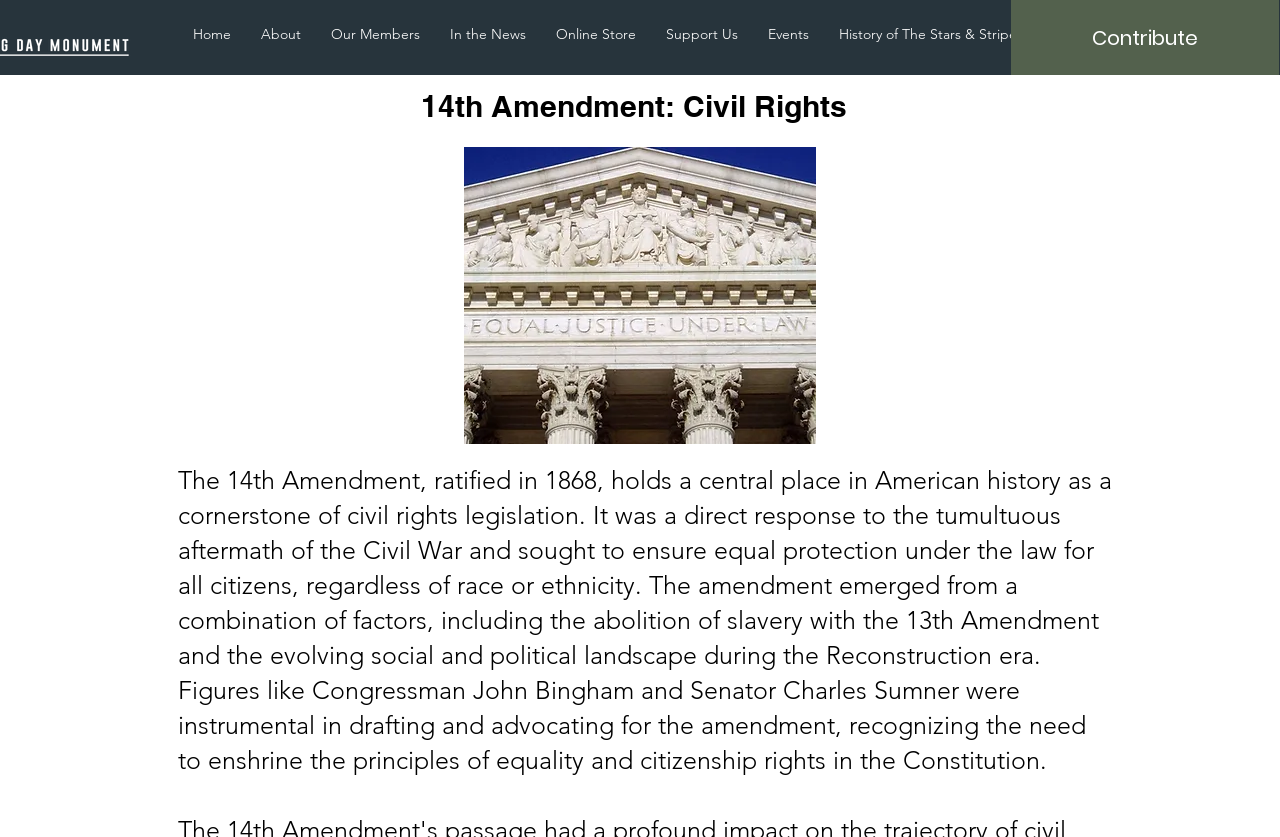Please identify the bounding box coordinates for the region that you need to click to follow this instruction: "Click Contribute".

[0.79, 0.0, 0.999, 0.09]